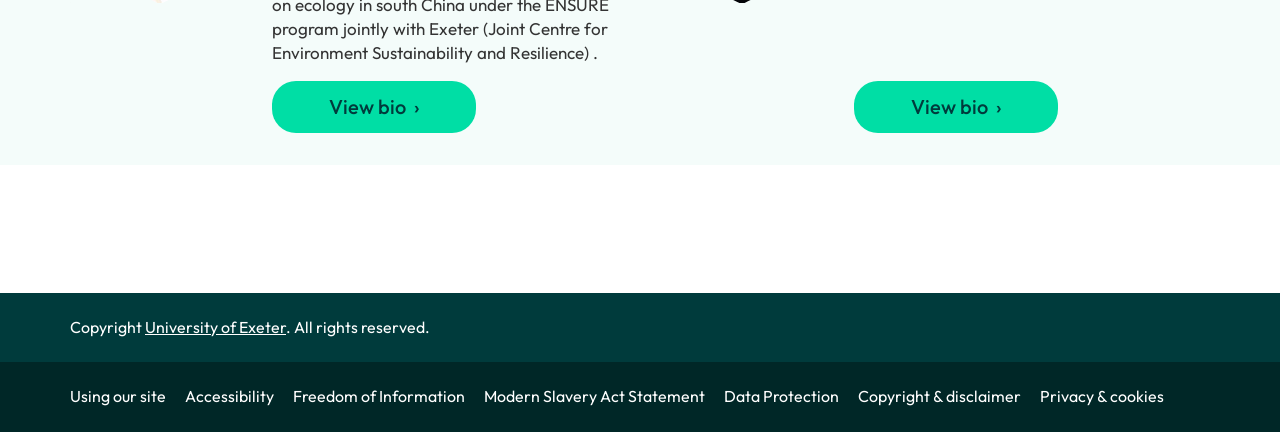Determine the bounding box coordinates for the area you should click to complete the following instruction: "Contact us".

None